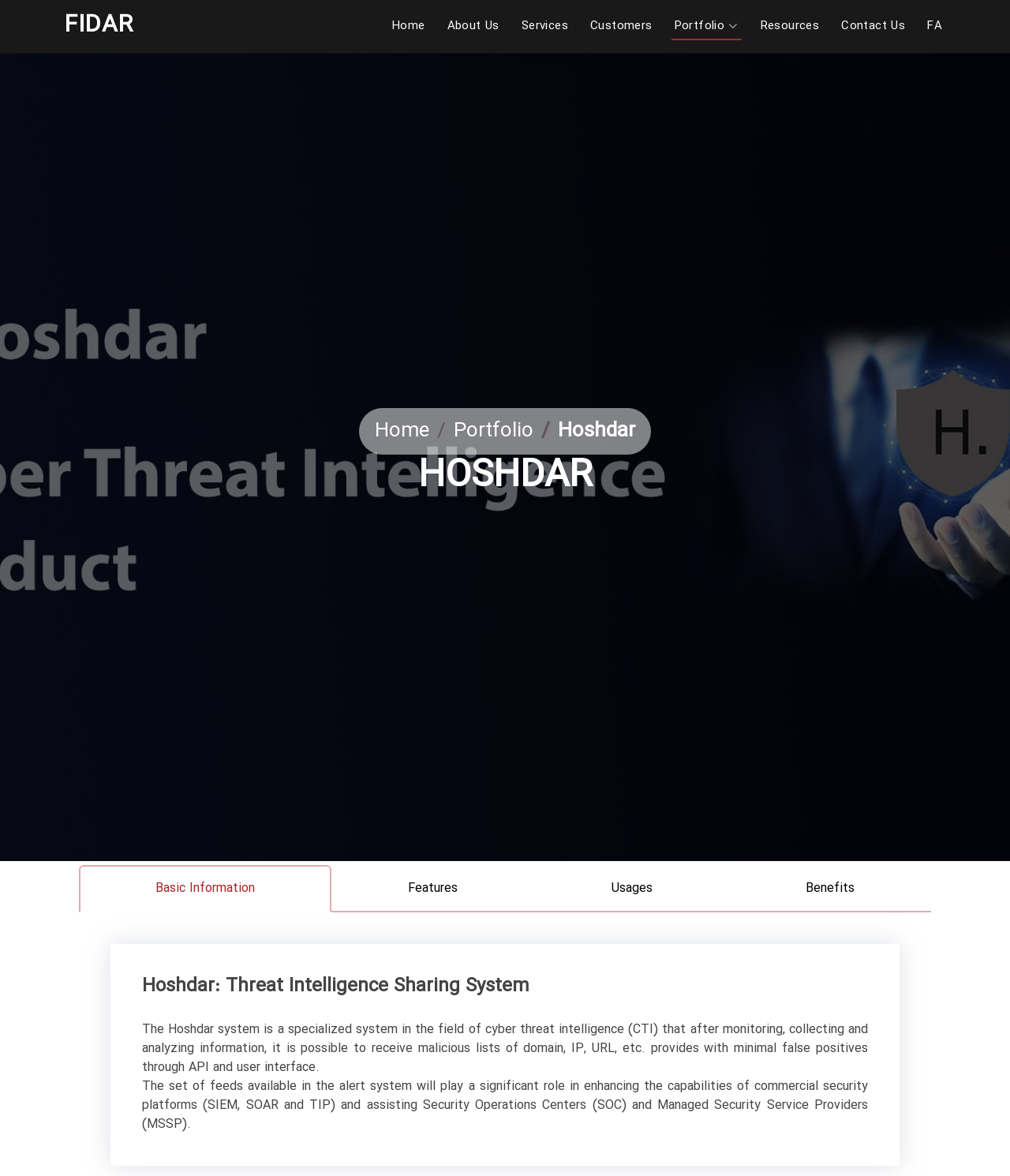Locate the UI element described as follows: "Portfolio". Return the bounding box coordinates as four float numbers between 0 and 1 in the order [left, top, right, bottom].

[0.665, 0.015, 0.734, 0.03]